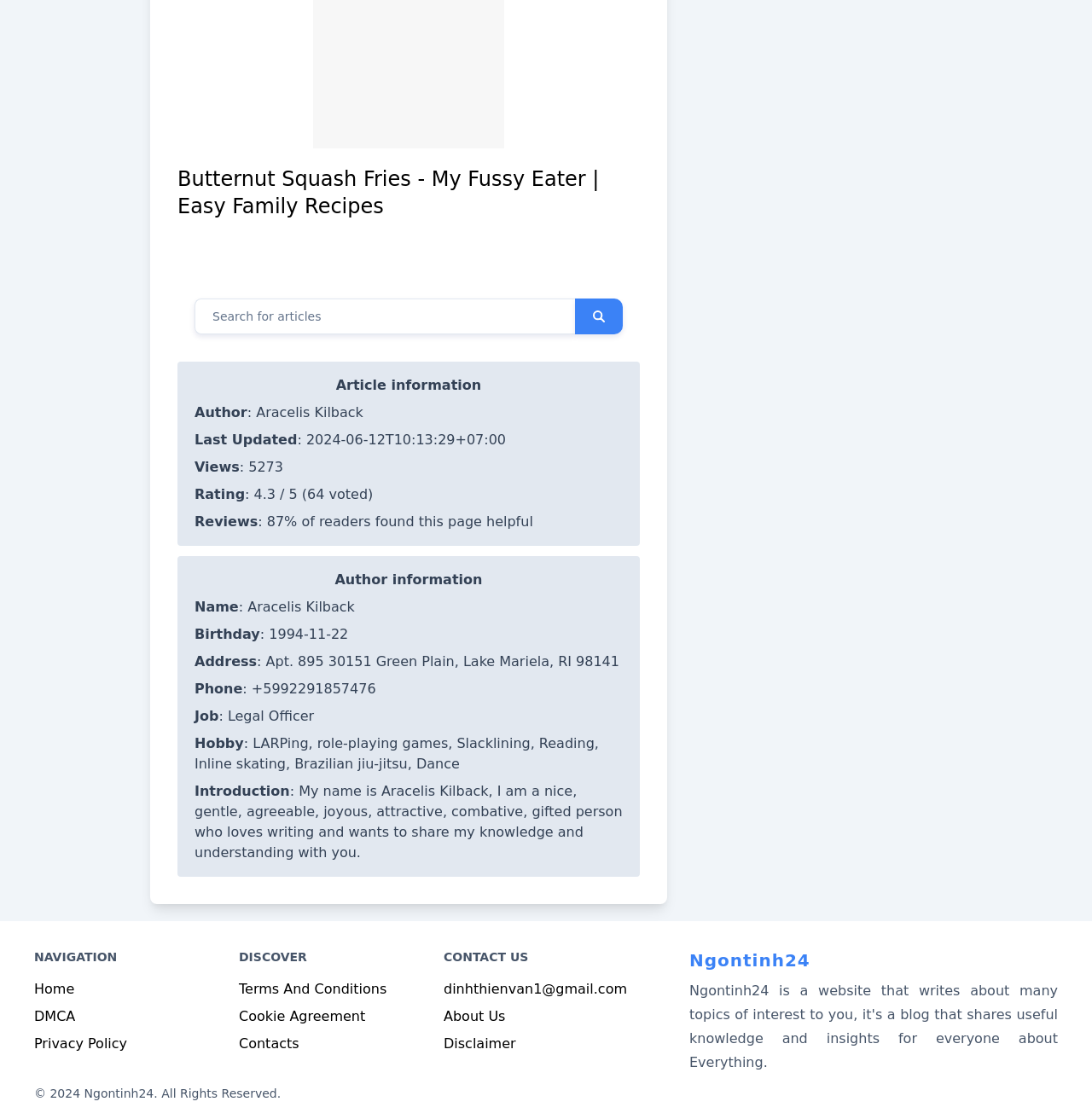Locate the bounding box of the UI element defined by this description: "aria-label="keyword" name="keyword" placeholder="Search for articles"". The coordinates should be given as four float numbers between 0 and 1, formatted as [left, top, right, bottom].

[0.178, 0.267, 0.527, 0.299]